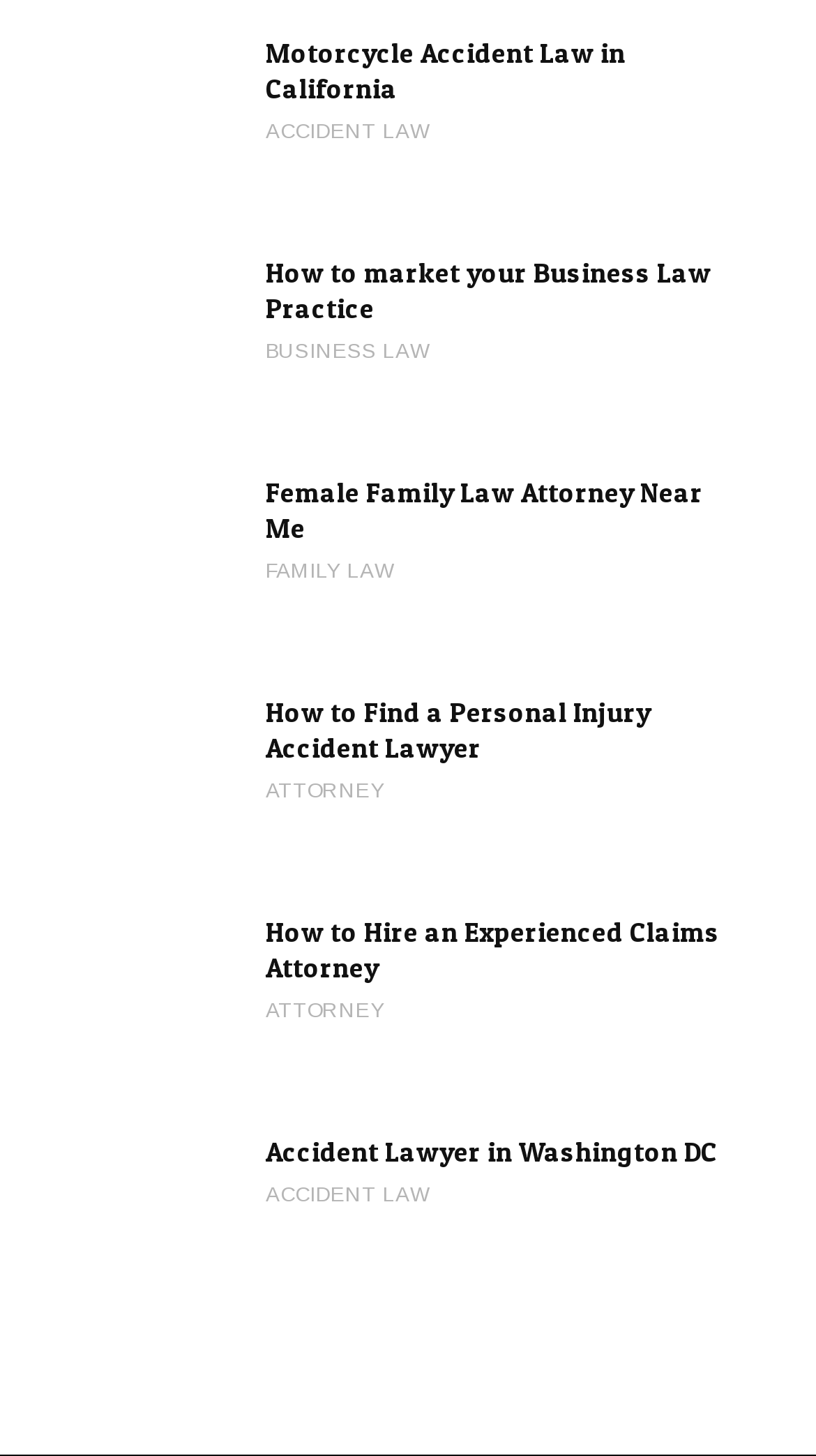Highlight the bounding box coordinates of the element you need to click to perform the following instruction: "Click on Motorcycle Accident Law in California."

[0.326, 0.024, 0.91, 0.073]